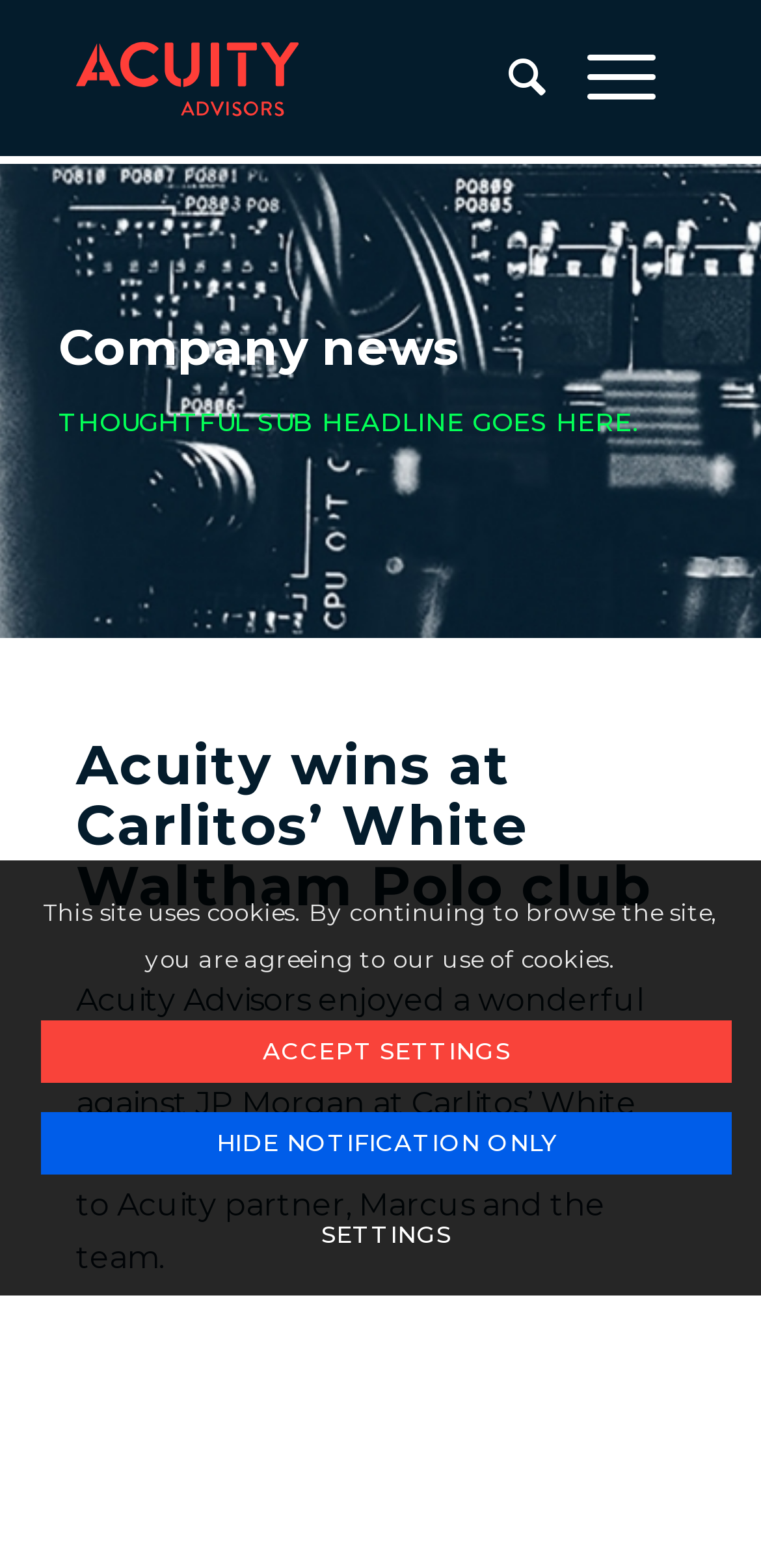Answer the question with a single word or phrase: 
Who is the partner of Acuity mentioned in the article?

Marcus